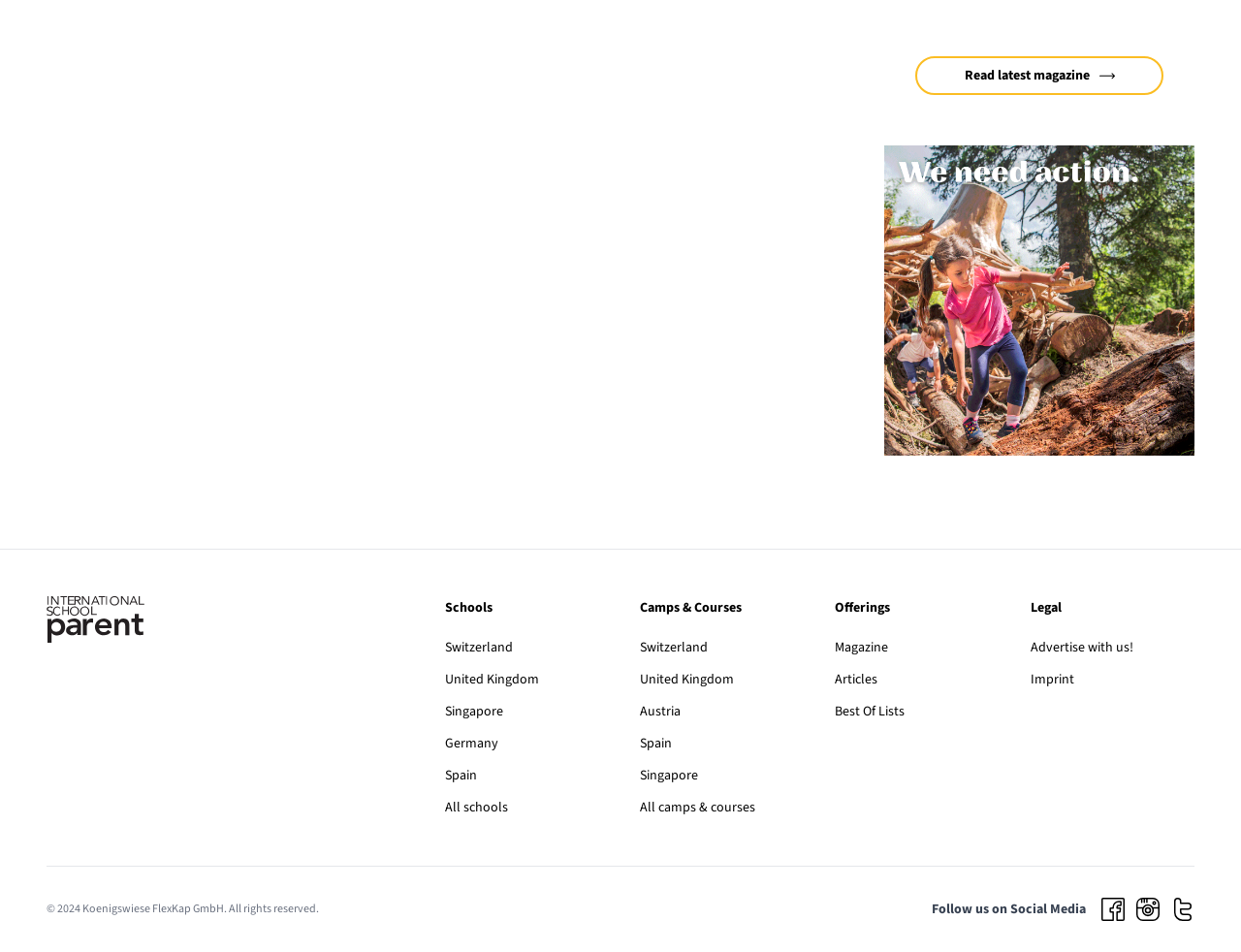From the details in the image, provide a thorough response to the question: What are the categories of schools listed?

The categories of schools can be determined by looking at the link elements under the 'Schools' section, which lists different countries and an 'All schools' option.